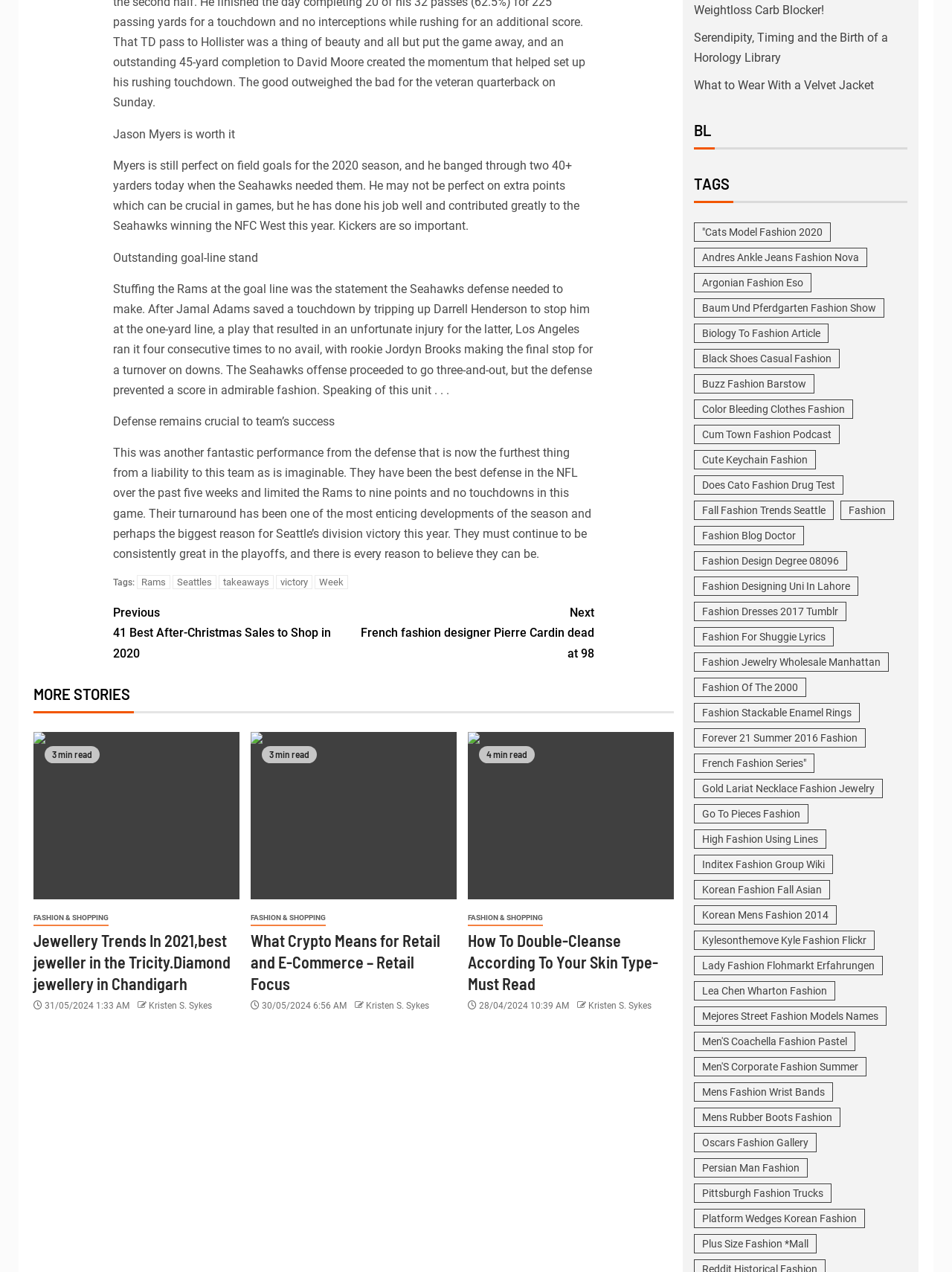Please find the bounding box for the UI component described as follows: "Fashion Of The 2000".

[0.729, 0.533, 0.847, 0.548]